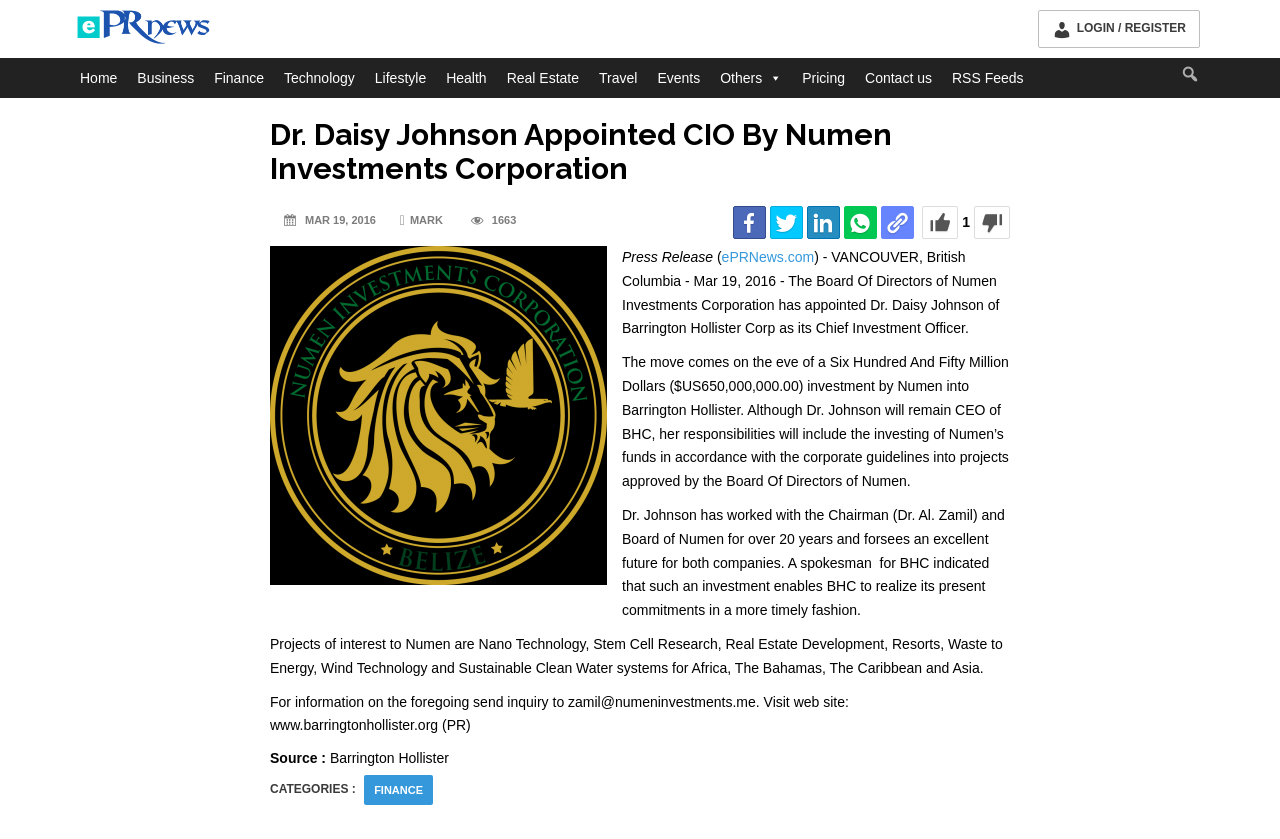Based on the element description Pricing, identify the bounding box coordinates for the UI element. The coordinates should be in the format (top-left x, top-left y, bottom-right x, bottom-right y) and within the 0 to 1 range.

[0.619, 0.069, 0.668, 0.117]